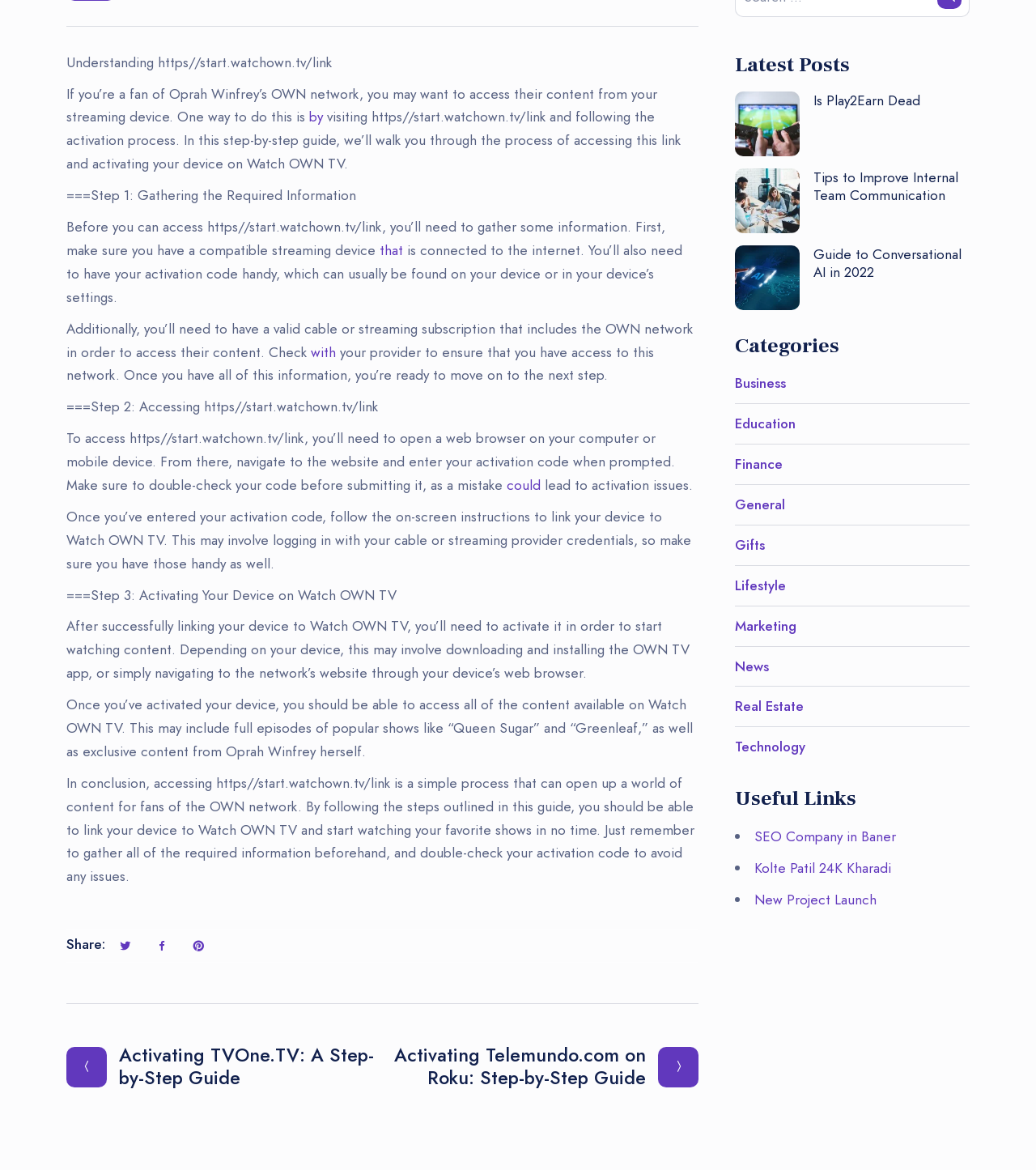Given the description "New Project Launch", provide the bounding box coordinates of the corresponding UI element.

[0.728, 0.76, 0.846, 0.777]